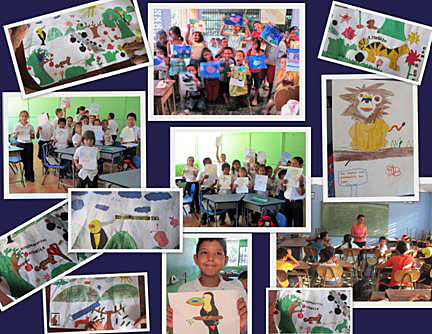Please use the details from the image to answer the following question comprehensively:
Who led the 'May 2012 Education Program'?

The leader of the program can be identified by reading the caption, which mentions that the program was led by Angela Maria Lozano Lorza.